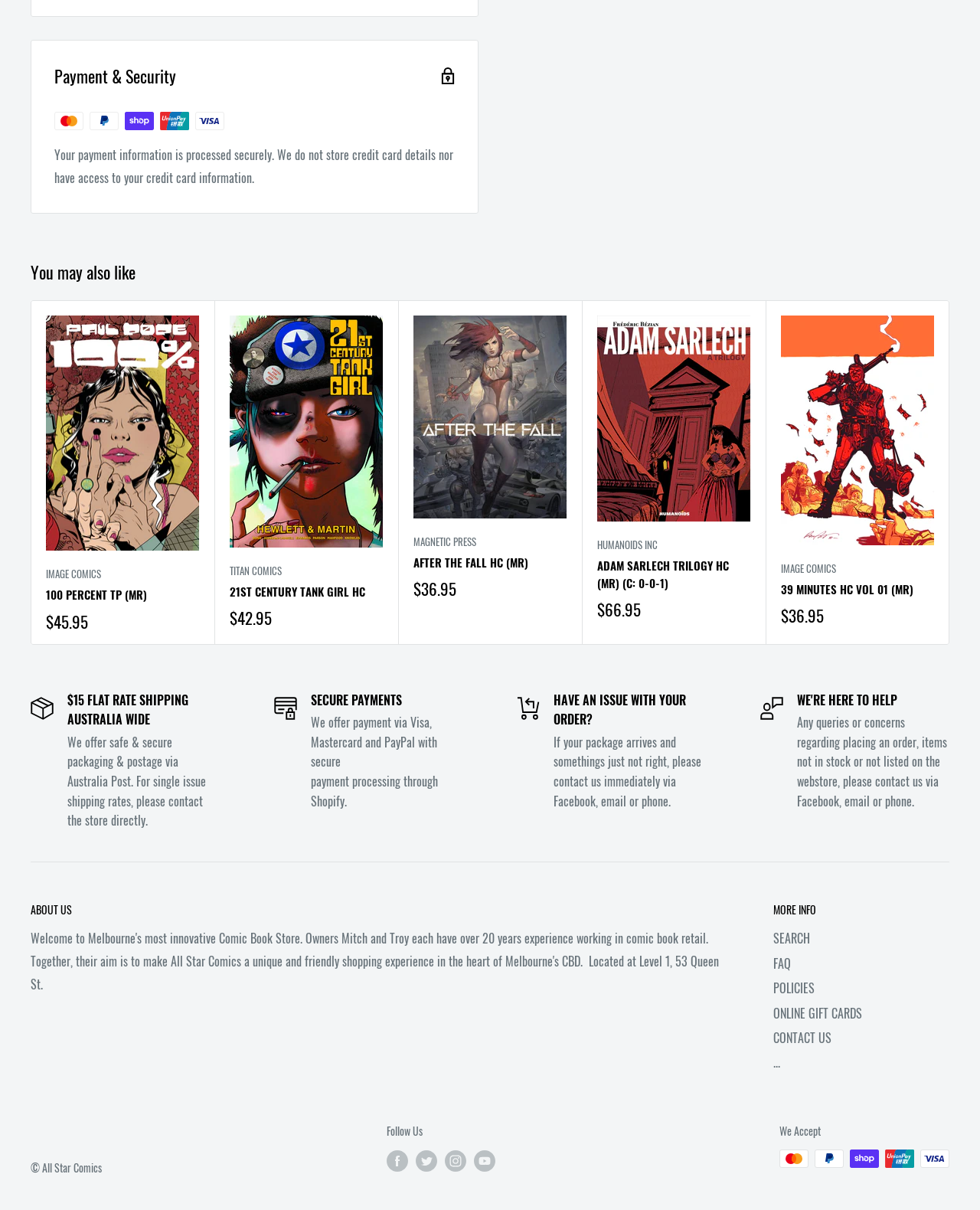Determine the bounding box coordinates of the clickable region to carry out the instruction: "Click the 'Next' button".

[0.955, 0.379, 0.982, 0.401]